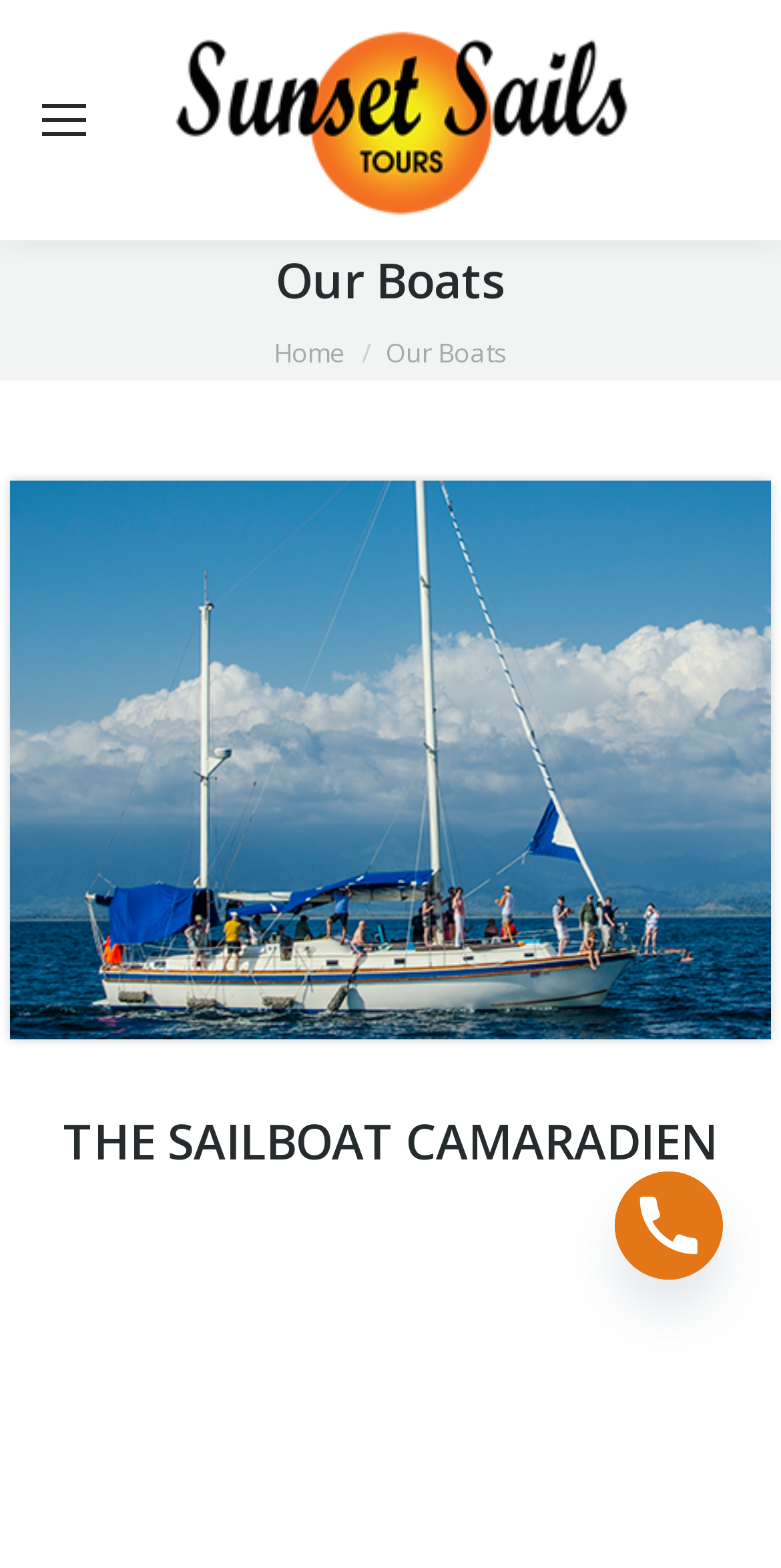Construct a thorough caption encompassing all aspects of the webpage.

The webpage is about Sunset Cruise Boats in Manuel Antonio, Costa Rica. At the top left corner, there is a mobile menu icon. Next to it, there is a horizontal navigation bar with a link to the homepage. Below the navigation bar, there is a heading that reads "Our Boats". 

Under the "Our Boats" heading, there is a breadcrumb trail that indicates the current page location, followed by a link to the homepage. To the right of the breadcrumb trail, there is another instance of the "Our Boats" text. 

The main content of the page is dominated by a large image of a sailboat, the Camaradien Sunset Sailing Cruise, which takes up most of the page's width. Above the image, there is a heading that reads "THE SAILBOAT CAMARADIEN". Below the image, there is a small, non-descriptive text element.

At the bottom right corner of the page, there are three elements: a "Go to Top" link, an image, and a "Phone" link with an accompanying image.